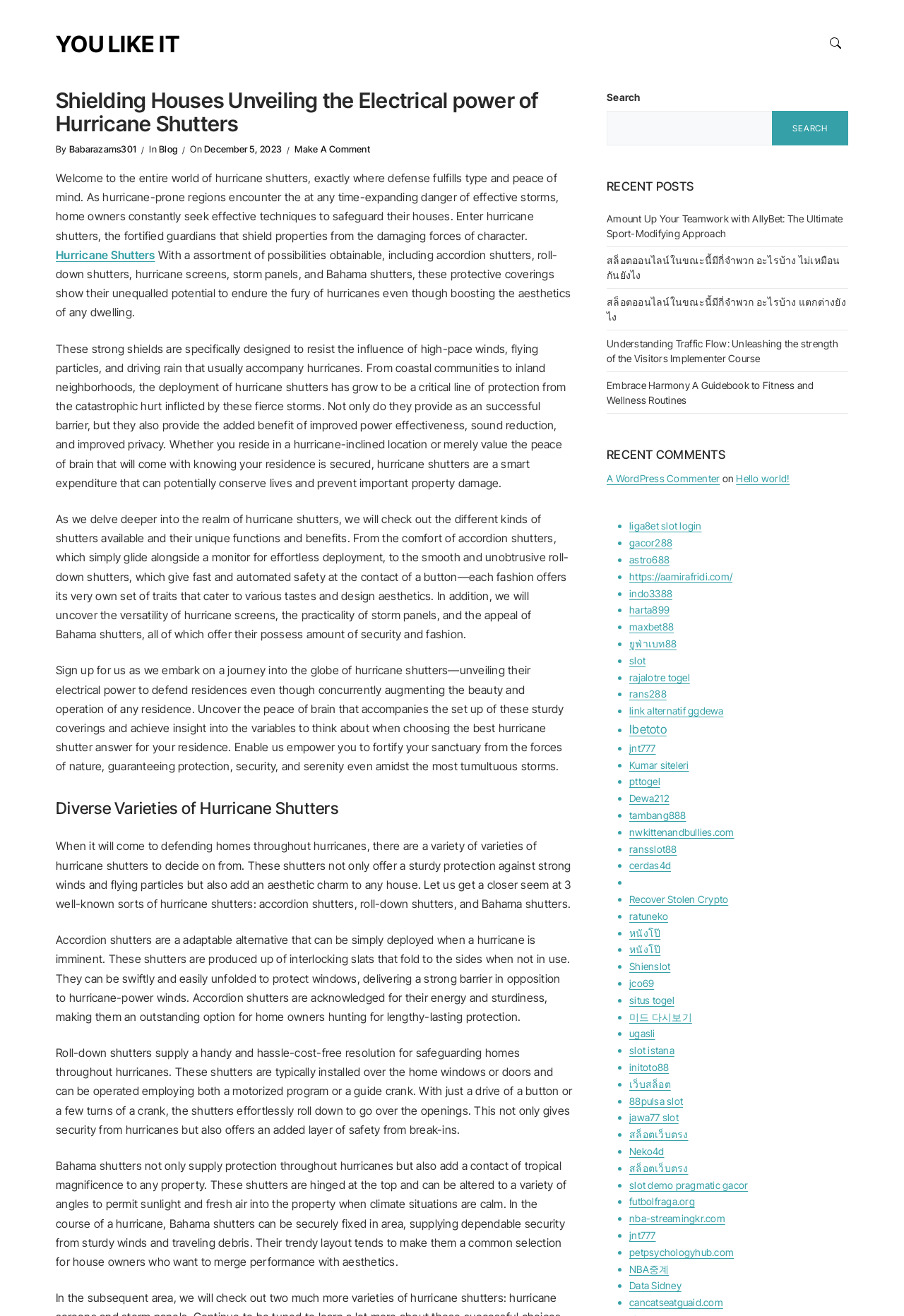Find and indicate the bounding box coordinates of the region you should select to follow the given instruction: "Search for something".

[0.671, 0.084, 0.855, 0.111]